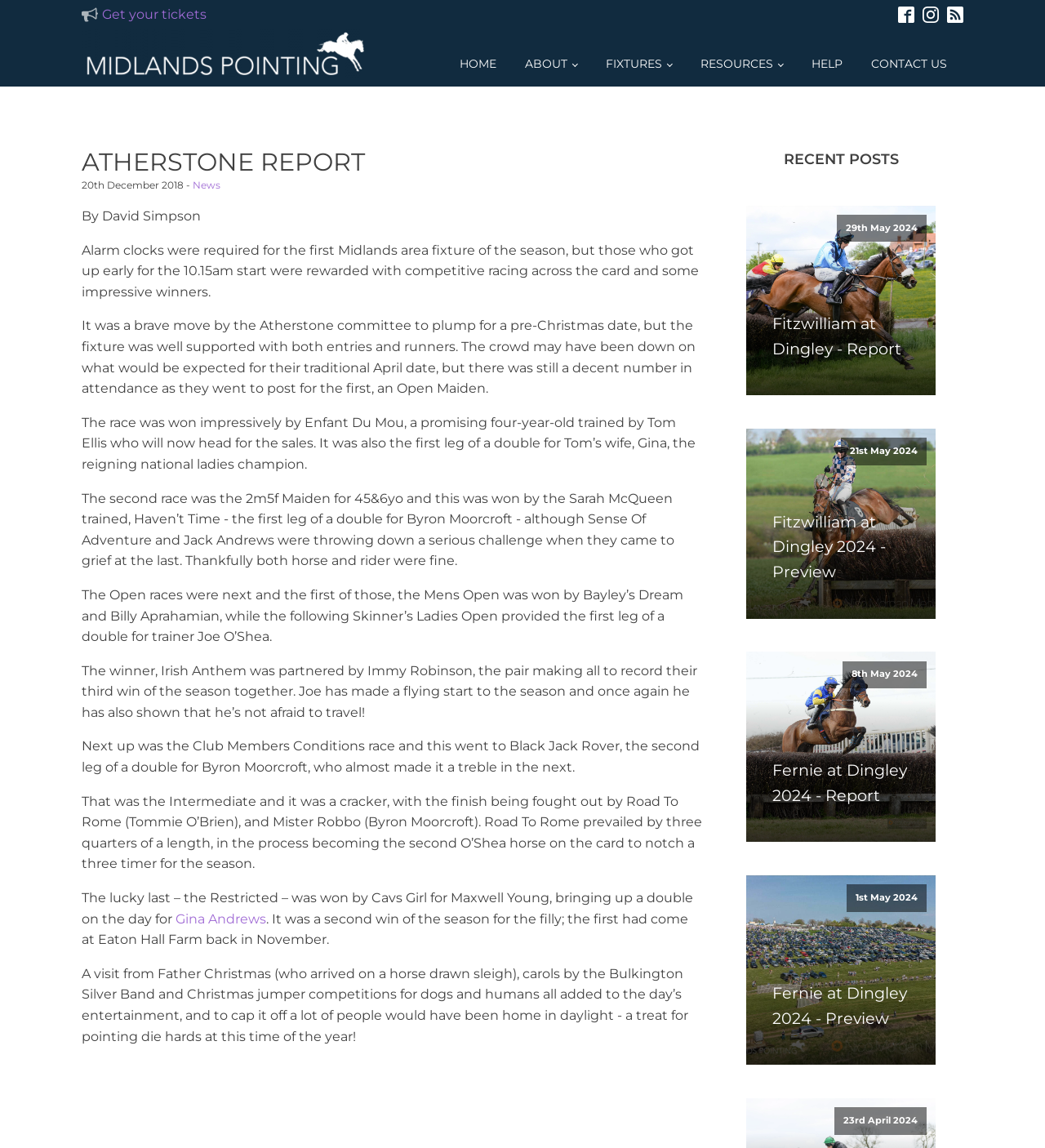Pinpoint the bounding box coordinates of the clickable element needed to complete the instruction: "Check the recent post 'Fitzwilliam at Dingley - Report'". The coordinates should be provided as four float numbers between 0 and 1: [left, top, right, bottom].

[0.739, 0.271, 0.871, 0.315]